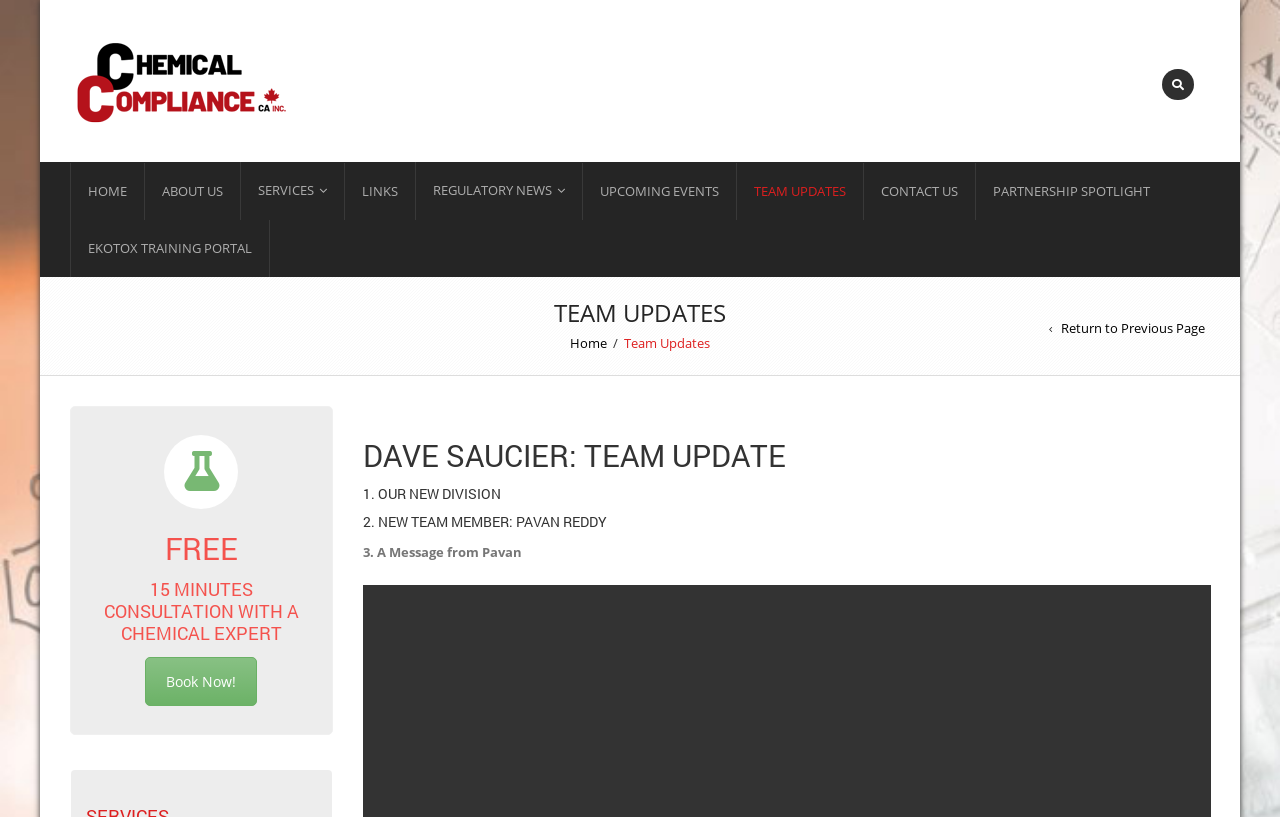Offer a meticulous caption that includes all visible features of the webpage.

This webpage is titled "Team Updates - Chemical Compliance" and features a site logo at the top left corner. Below the logo, there is a navigation menu with links to various pages, including "HOME", "ABOUT US", "SERVICES", "LINKS", "REGULATORY NEWS", "UPCOMING EVENTS", "TEAM UPDATES", "CONTACT US", and "PARTNERSHIP SPOTLIGHT". 

On the top right corner, there is a link with a search icon. Below the navigation menu, there is a heading "TEAM UPDATES" followed by a breadcrumb navigation with links to "Home" and "Team Updates". 

The main content of the page is divided into sections, with headings "DAVE SAUCIER: TEAM UPDATE", "1. OUR NEW DIVISION", "2. NEW TEAM MEMBER: PAVAN REDDY", and "3. A Message from Pavan". 

To the right of the main content, there is a section with a heading "FREE" and a subheading "15 MINUTES CONSULTATION WITH A CHEMICAL EXPERT". This section has a "Book Now!" button. 

There is also a link to "EKOTOX TRAINING PORTAL" at the top right corner, and a "Return to Previous Page" link at the bottom right corner.